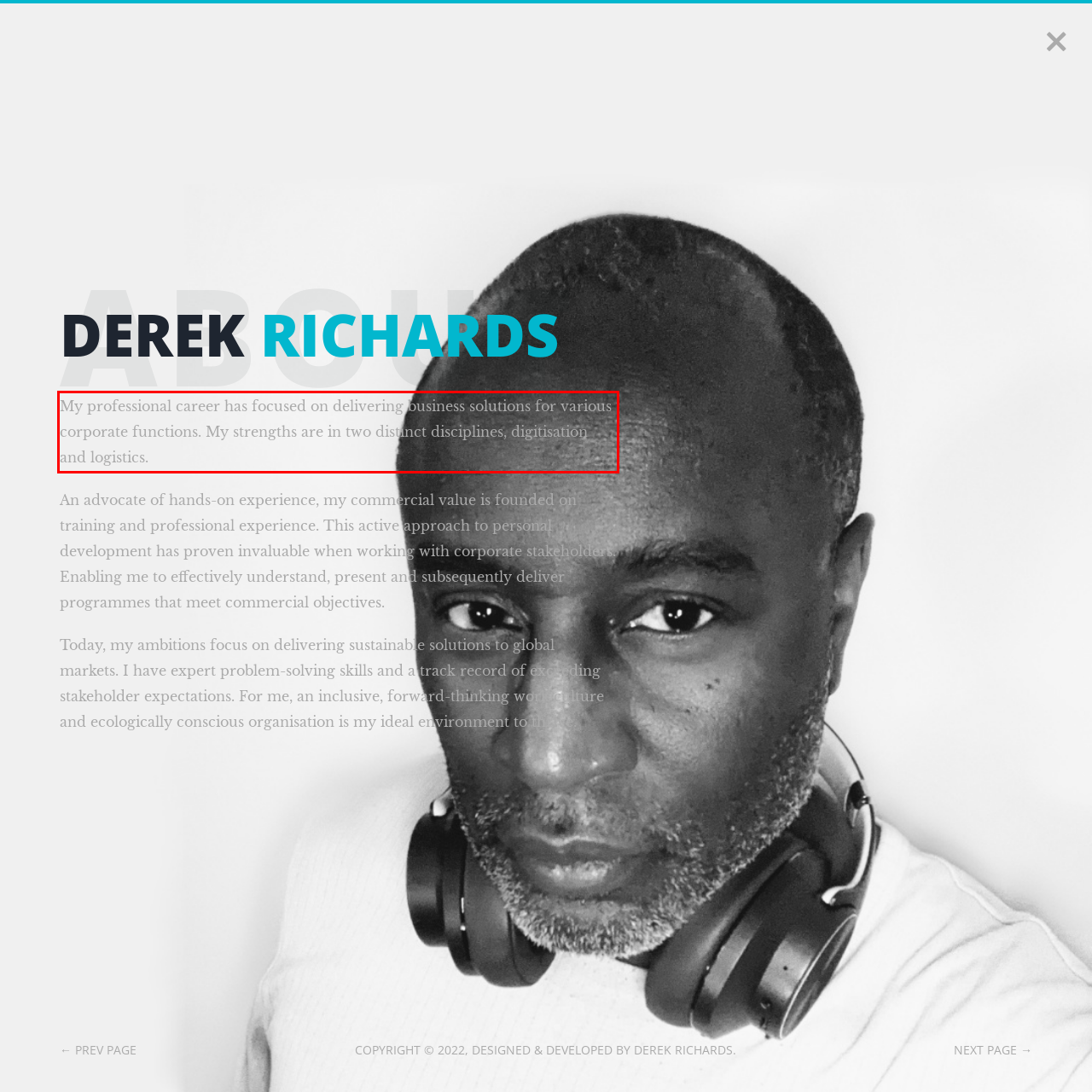From the screenshot of the webpage, locate the red bounding box and extract the text contained within that area.

My professional career has focused on delivering business solutions for various corporate functions. My strengths are in two distinct disciplines, digitisation and logistics.